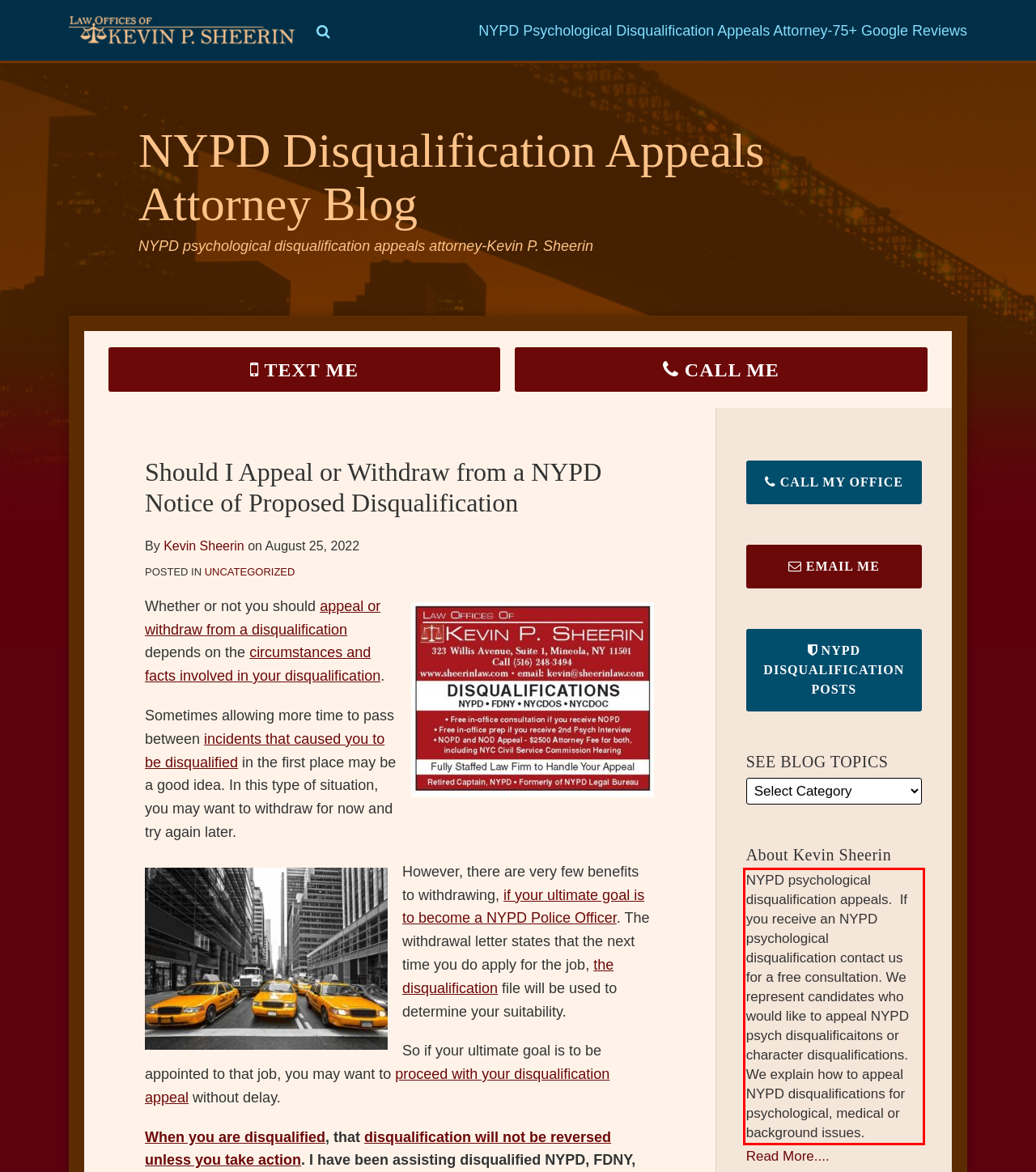You are looking at a screenshot of a webpage with a red rectangle bounding box. Use OCR to identify and extract the text content found inside this red bounding box.

NYPD psychological disqualification appeals. If you receive an NYPD psychological disqualification contact us for a free consultation. We represent candidates who would like to appeal NYPD psych disqualificaitons or character disqualifications. We explain how to appeal NYPD disqualifications for psychological, medical or background issues.